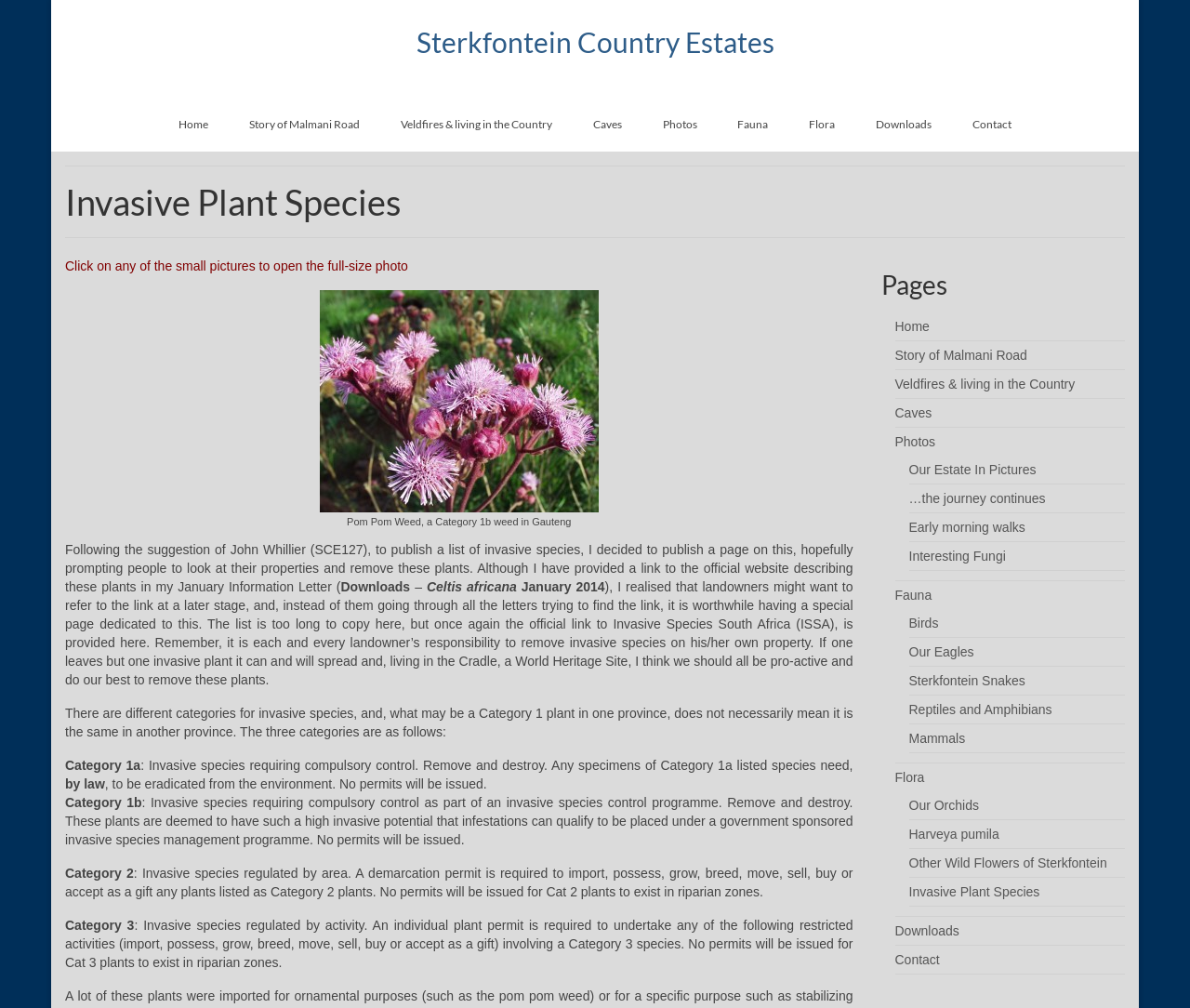Select the bounding box coordinates of the element I need to click to carry out the following instruction: "Open the full-size photo of Pom Pom Weed".

[0.269, 0.288, 0.503, 0.508]